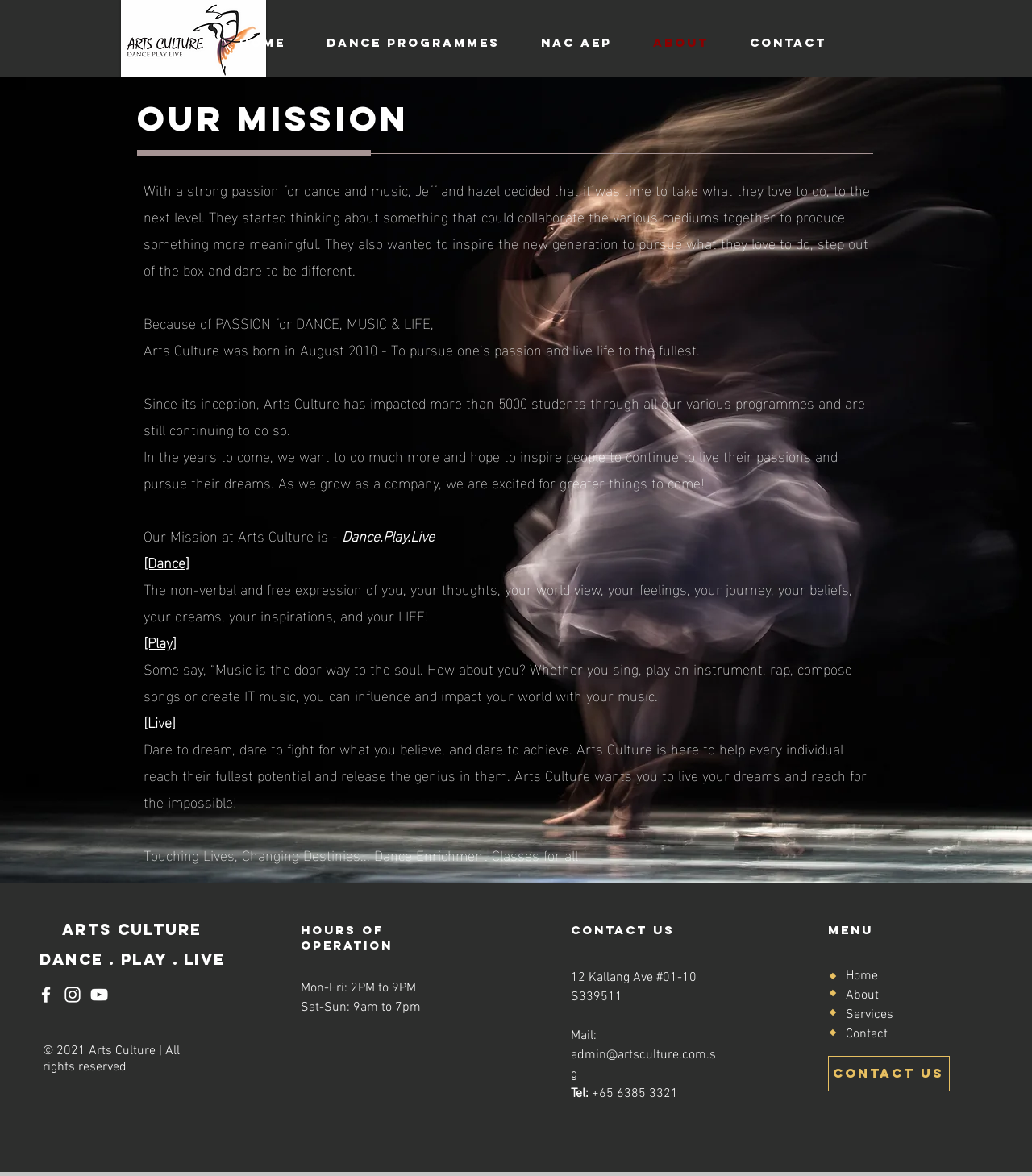What are the operating hours of Arts Culture?
Please provide a comprehensive and detailed answer to the question.

The operating hours of Arts Culture can be found in the 'Hours of operation' section at the bottom of the webpage. The section lists the hours as 'Mon-Fri: 2PM to 9PM' and 'Sat-Sun: 9am to 7pm'.